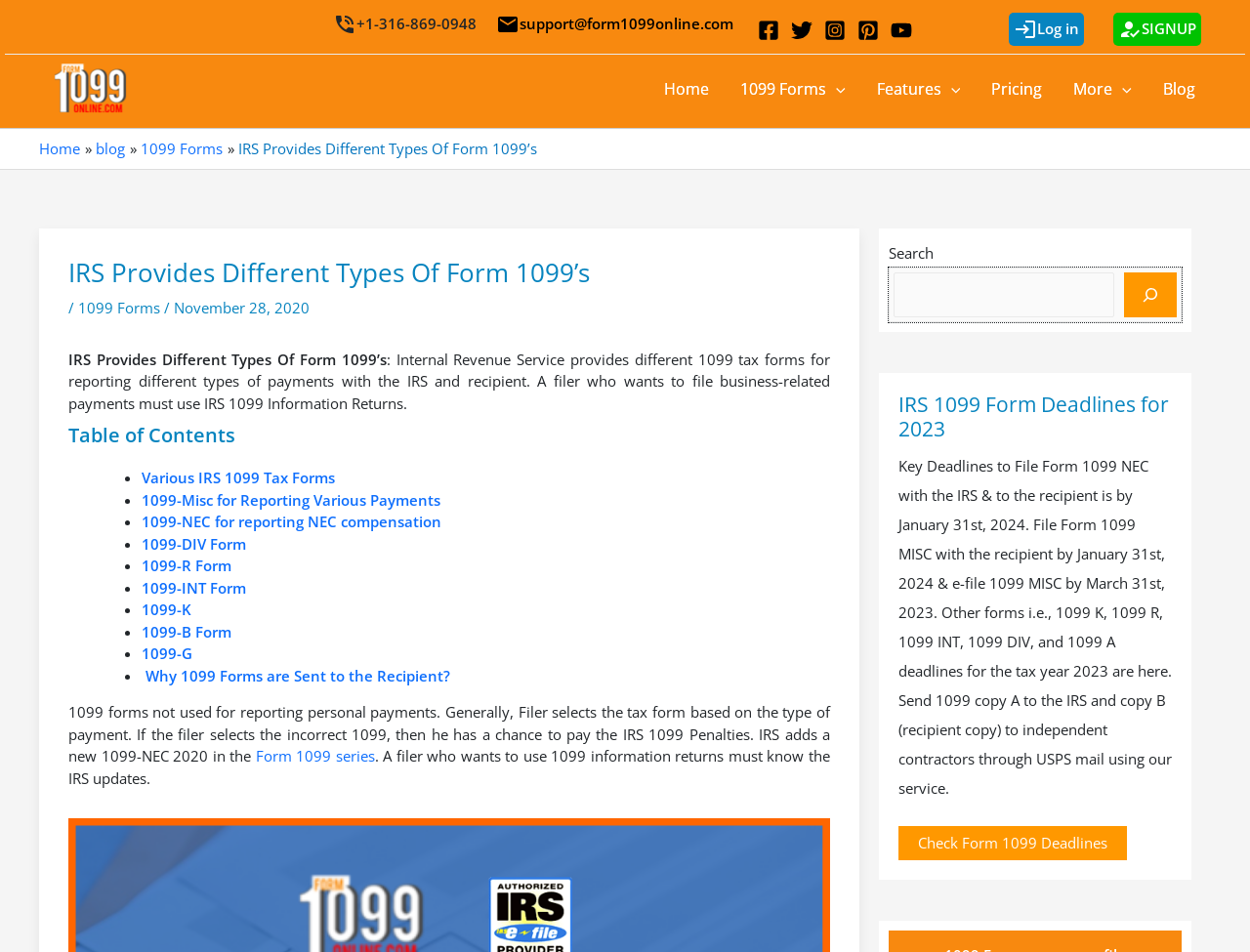Determine the main heading text of the webpage.

IRS Provides Different Types Of Form 1099’s